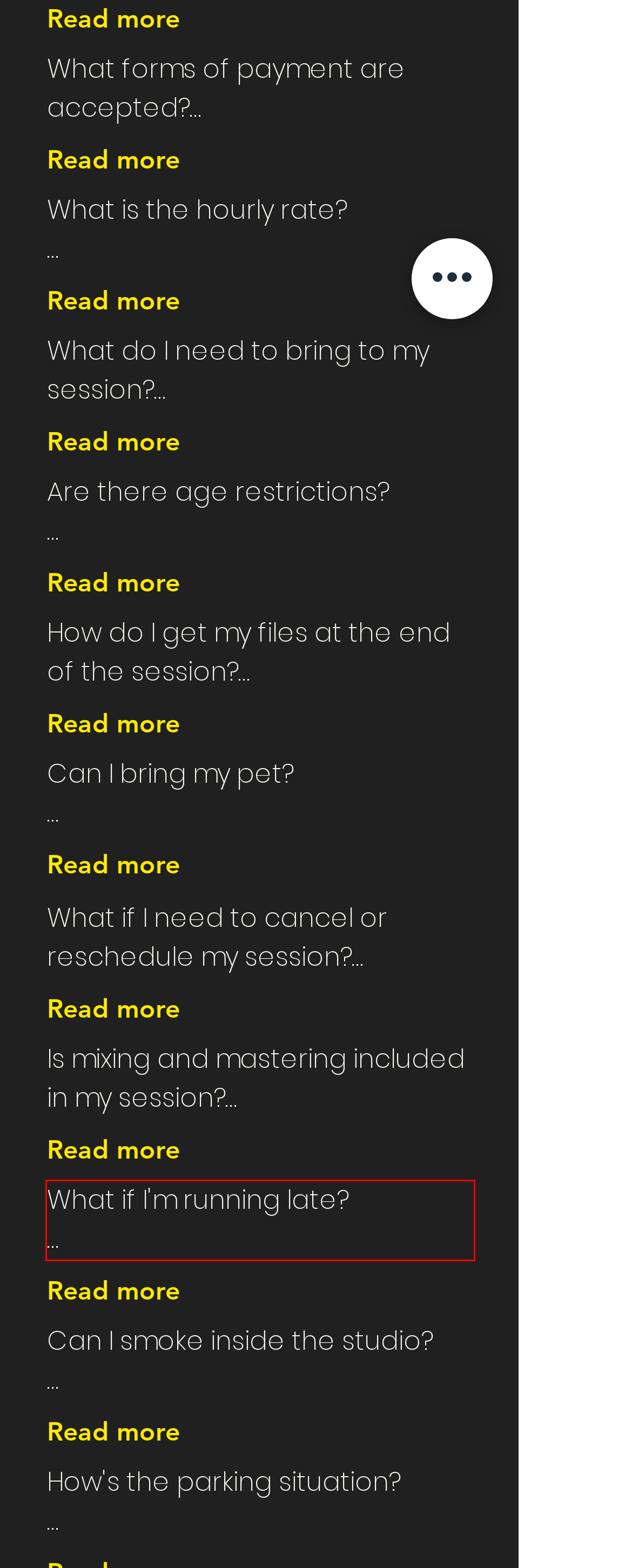Given a screenshot of a webpage, identify the red bounding box and perform OCR to recognize the text within that box.

What if I'm running late? The session time starts at the time you booked. No extra time will be given to sessions that start late. If the schedule permits, you may book additional time if you need it. Please let us know immediately if you know you will be late.